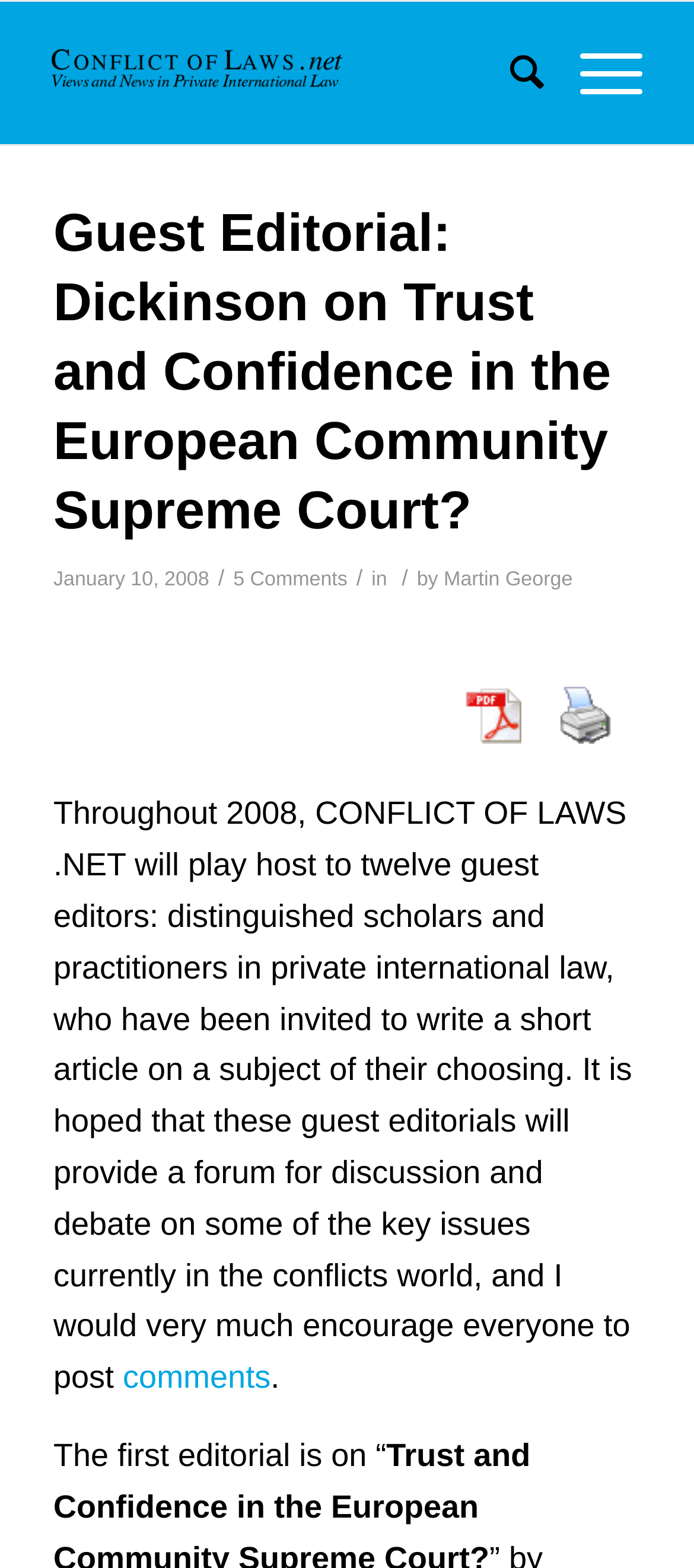Extract the main heading from the webpage content.

Guest Editorial: Dickinson on Trust and Confidence in the European Community Supreme Court?